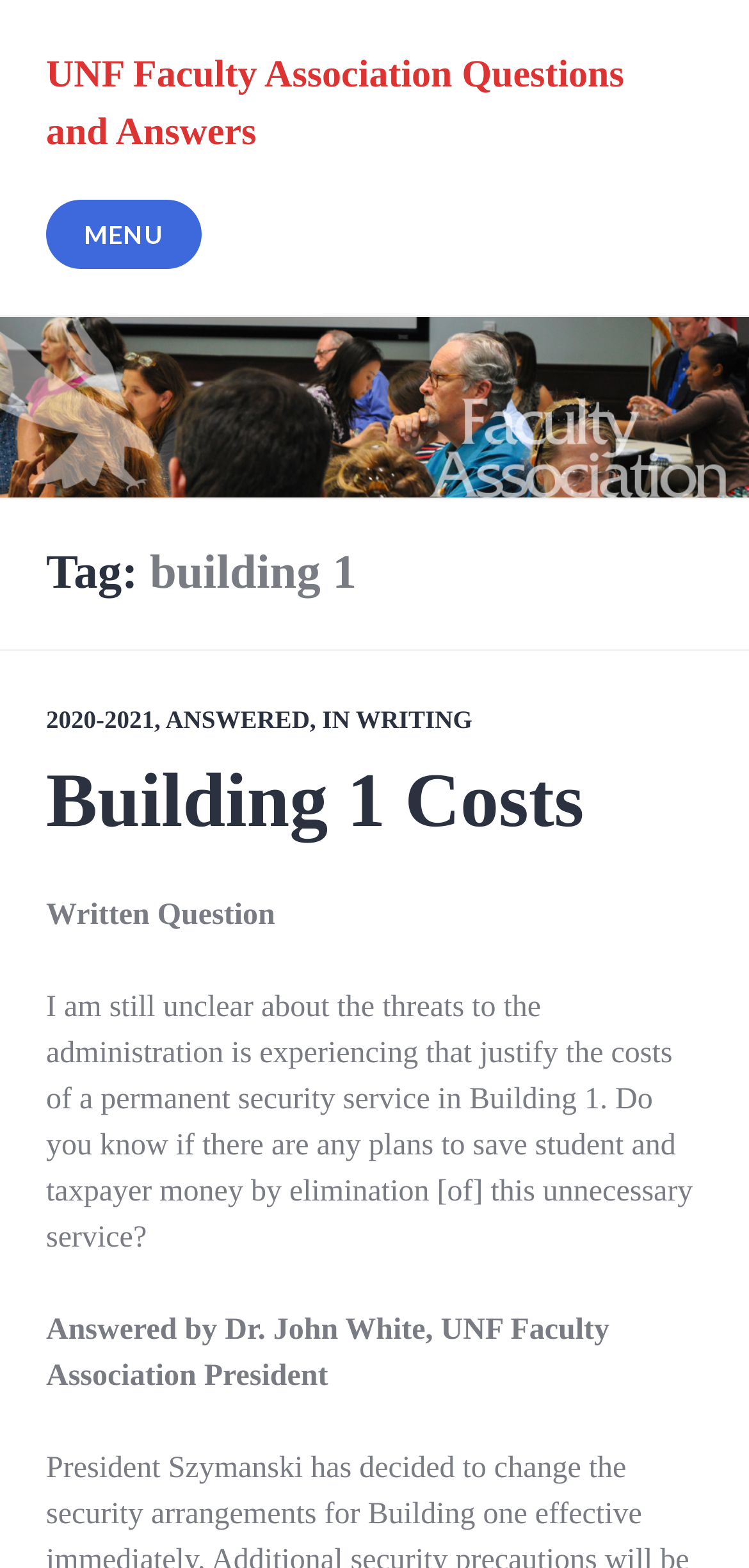Extract the bounding box coordinates of the UI element described: "Answered". Provide the coordinates in the format [left, top, right, bottom] with values ranging from 0 to 1.

[0.221, 0.45, 0.414, 0.469]